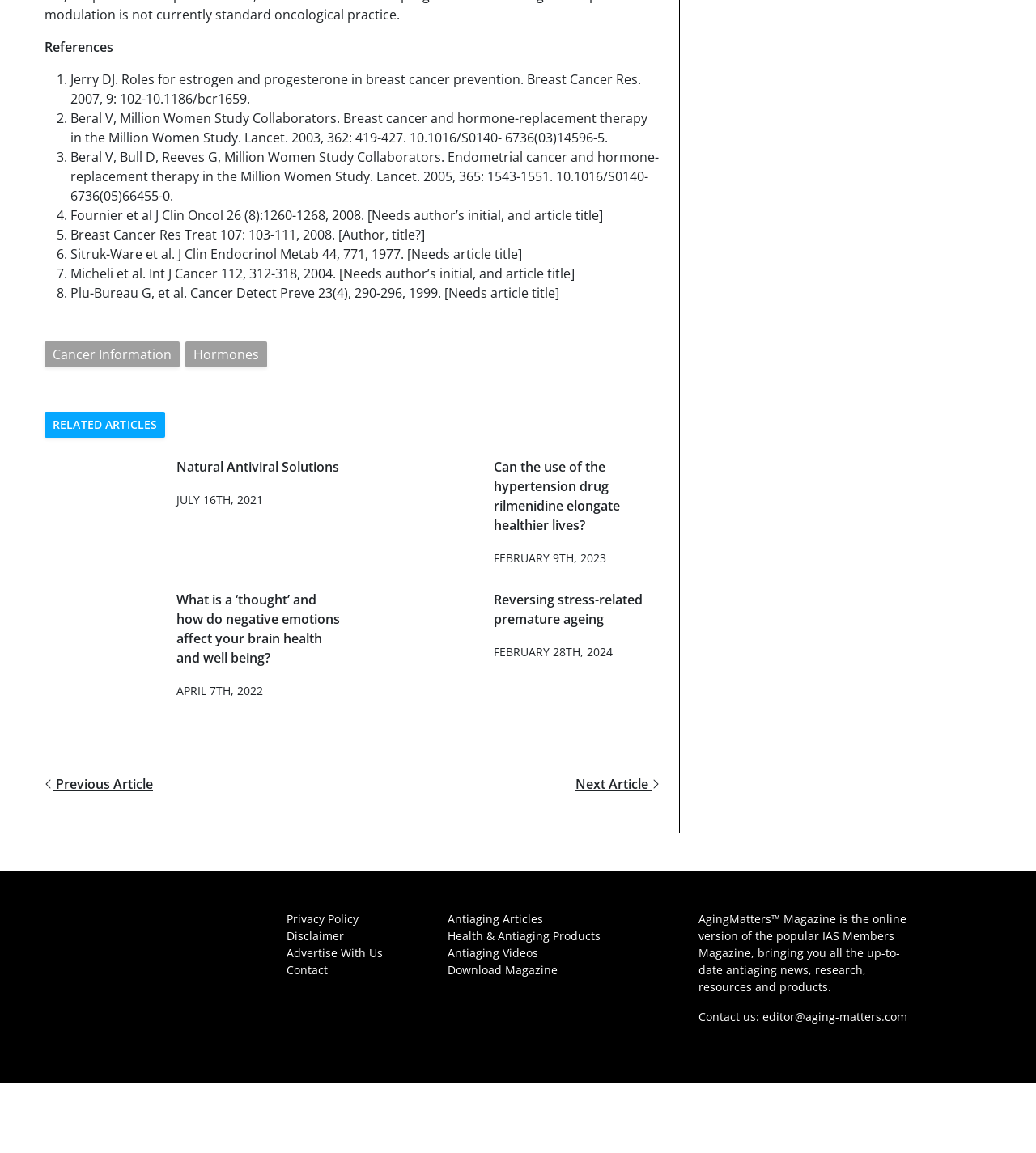What is the name of the magazine mentioned on the webpage? Refer to the image and provide a one-word or short phrase answer.

AgingMatters™ Magazine